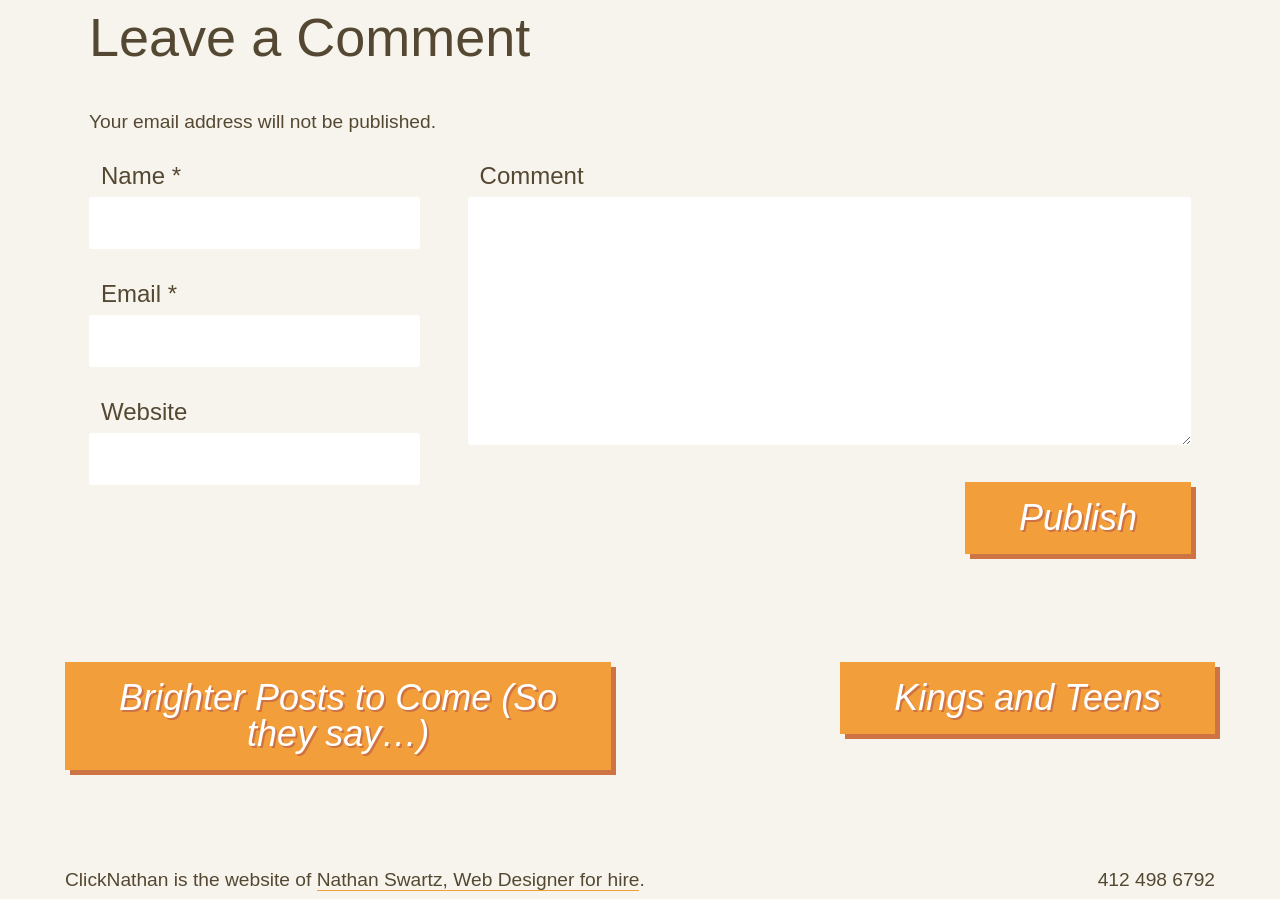Please find the bounding box for the UI component described as follows: "name="submit" value="Publish"".

[0.754, 0.536, 0.93, 0.617]